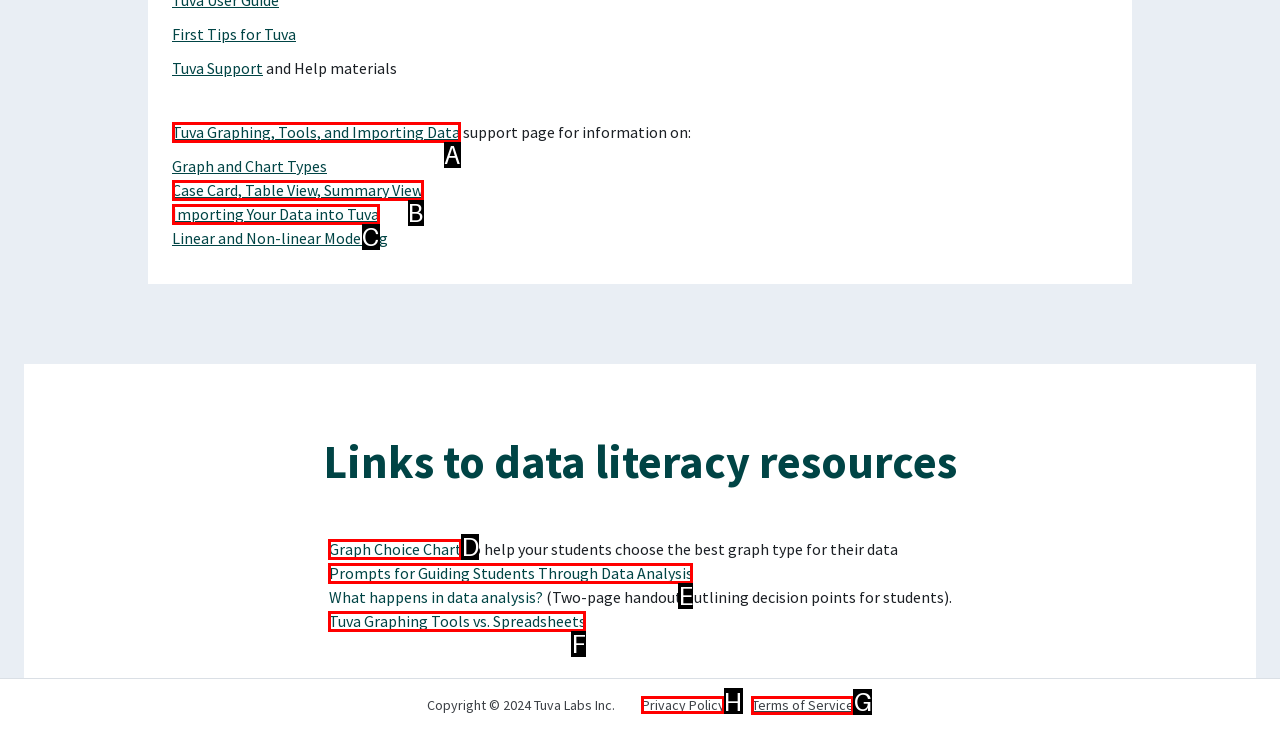Determine the letter of the UI element that will complete the task: Browse Alberta mortgage brokers
Reply with the corresponding letter.

None